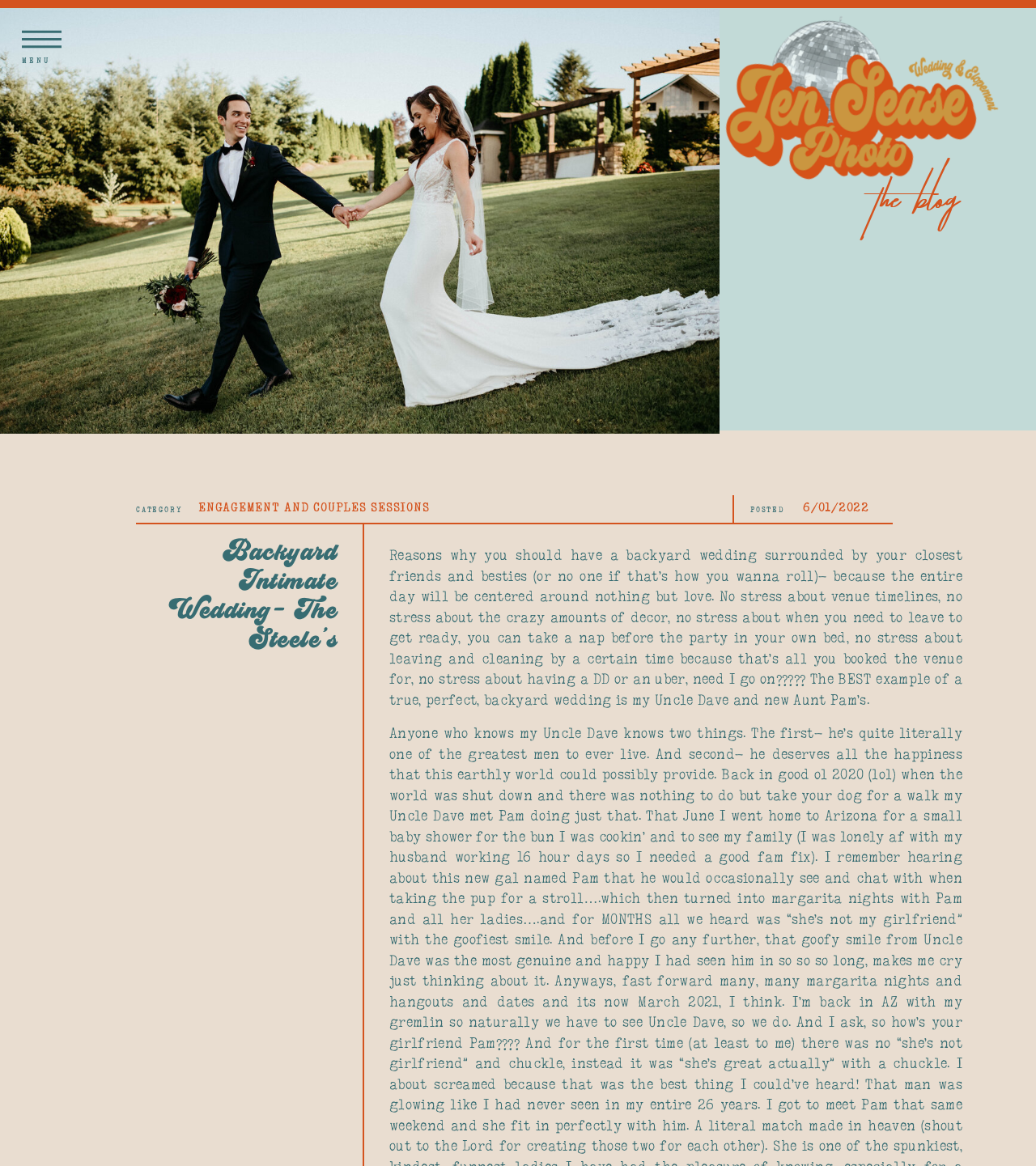Offer a meticulous description of the webpage's structure and content.

This webpage appears to be a blog post about a backyard wedding, specifically the wedding of the Steele's, as indicated by the title "Backyard Intimate Wedding- The Steele's". 

At the top left of the page, there is a small image, and next to it, a "MENU" heading. On the top right, there is a heading that reads "the blog". 

Below the "MENU" heading, there are several headings and paragraphs of text. One of the headings reads "ENGAGEMENT AND COUPLES SESSIONS", which is also a link. Another heading reads "CATEGORY". 

There is a large block of text that discusses the benefits of having a backyard wedding, including the lack of stress about venue timelines, decor, and transportation. The text also mentions the author's Uncle Dave and Aunt Pam's wedding as an example of a perfect backyard wedding. 

On the right side of the page, there is a heading that reads "POSTED" and a date "6/01/2022" below it. 

Finally, there is a heading that reads "Backyard Intimate Wedding- The Steele’s" which is likely the title of the blog post.